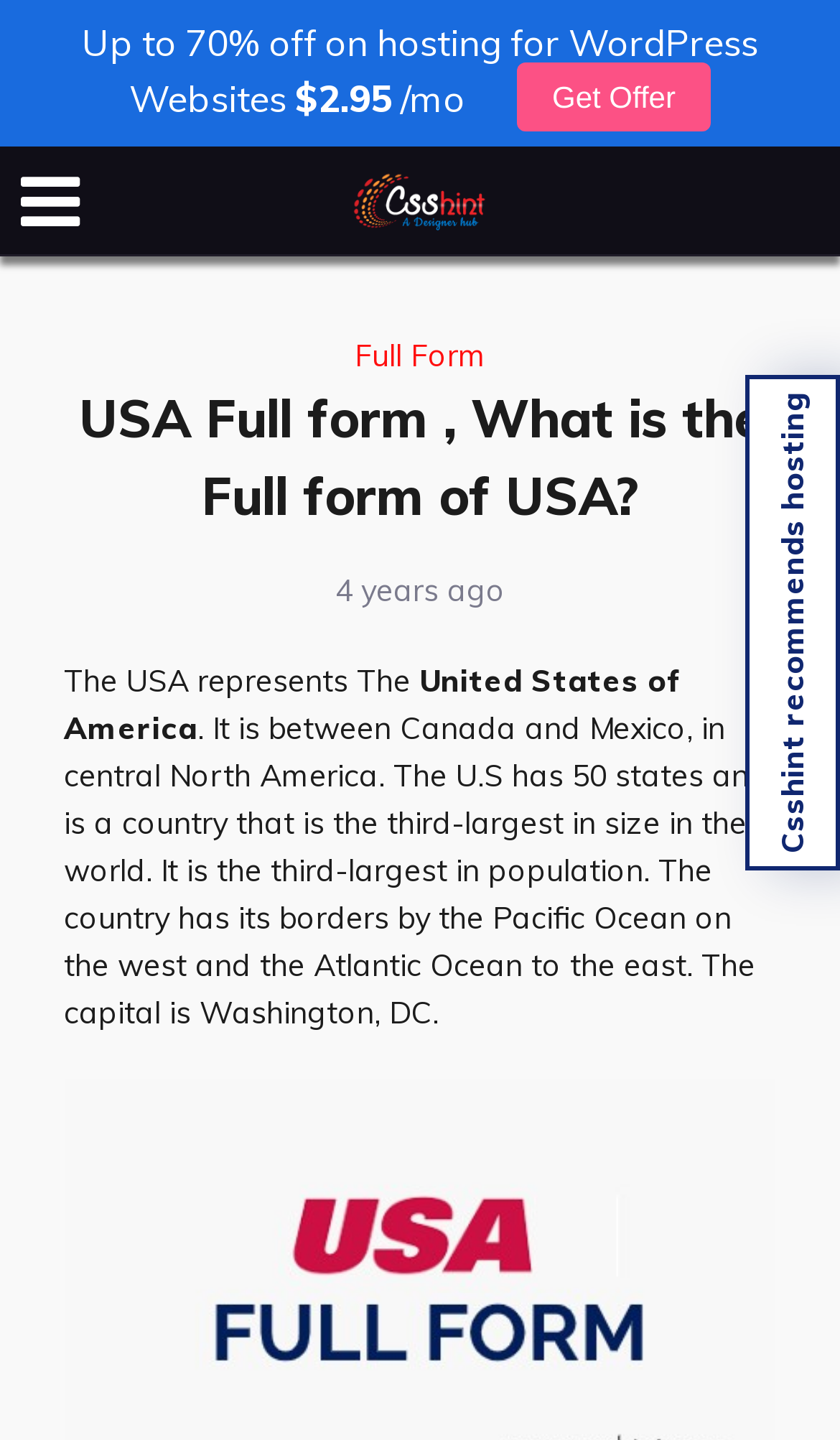Using the provided element description, identify the bounding box coordinates as (top-left x, top-left y, bottom-right x, bottom-right y). Ensure all values are between 0 and 1. Description: Csshint recommends hosting

[0.887, 0.26, 1.0, 0.604]